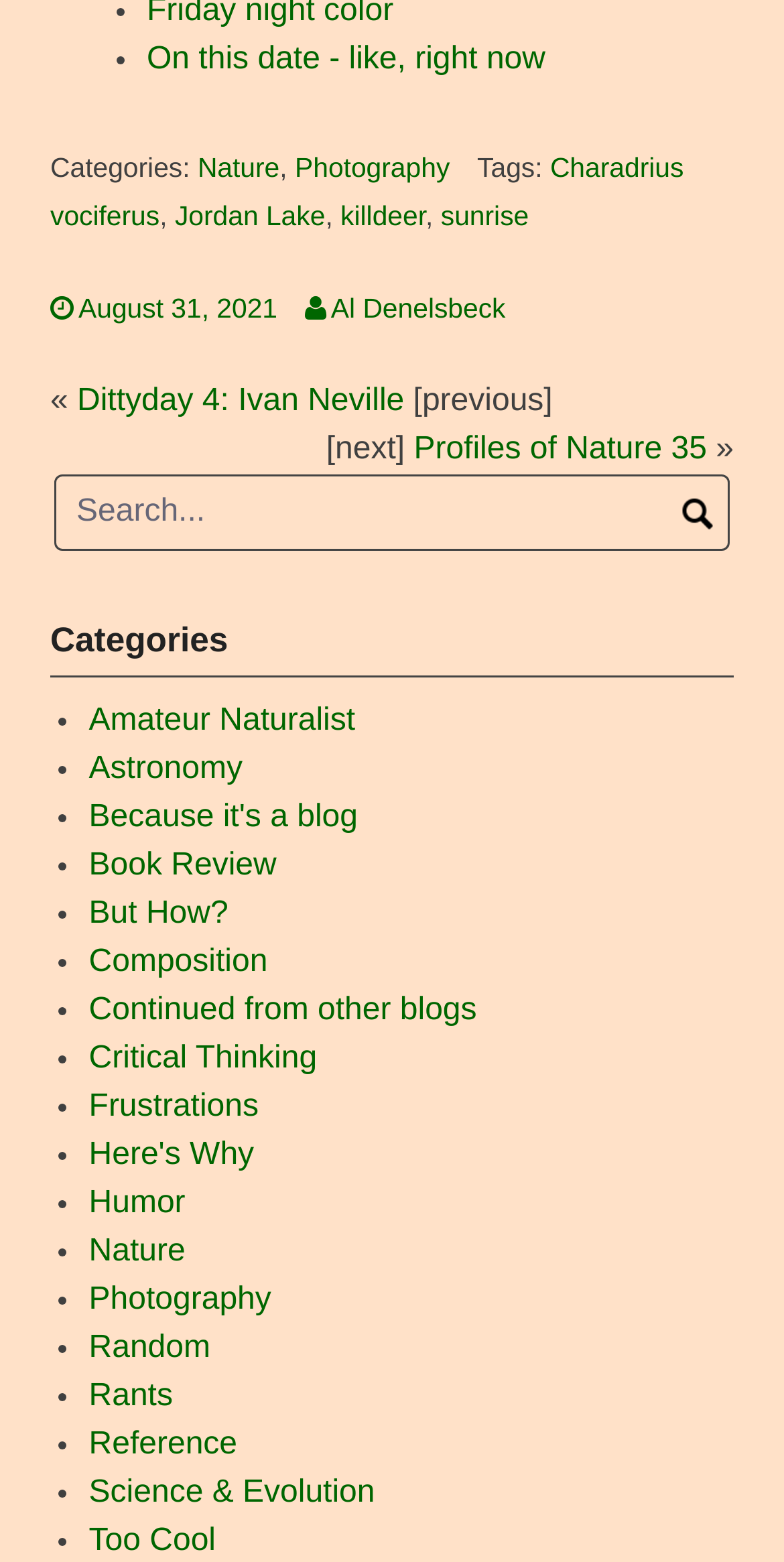Please specify the bounding box coordinates of the region to click in order to perform the following instruction: "Read post about sunrise".

[0.562, 0.129, 0.675, 0.148]